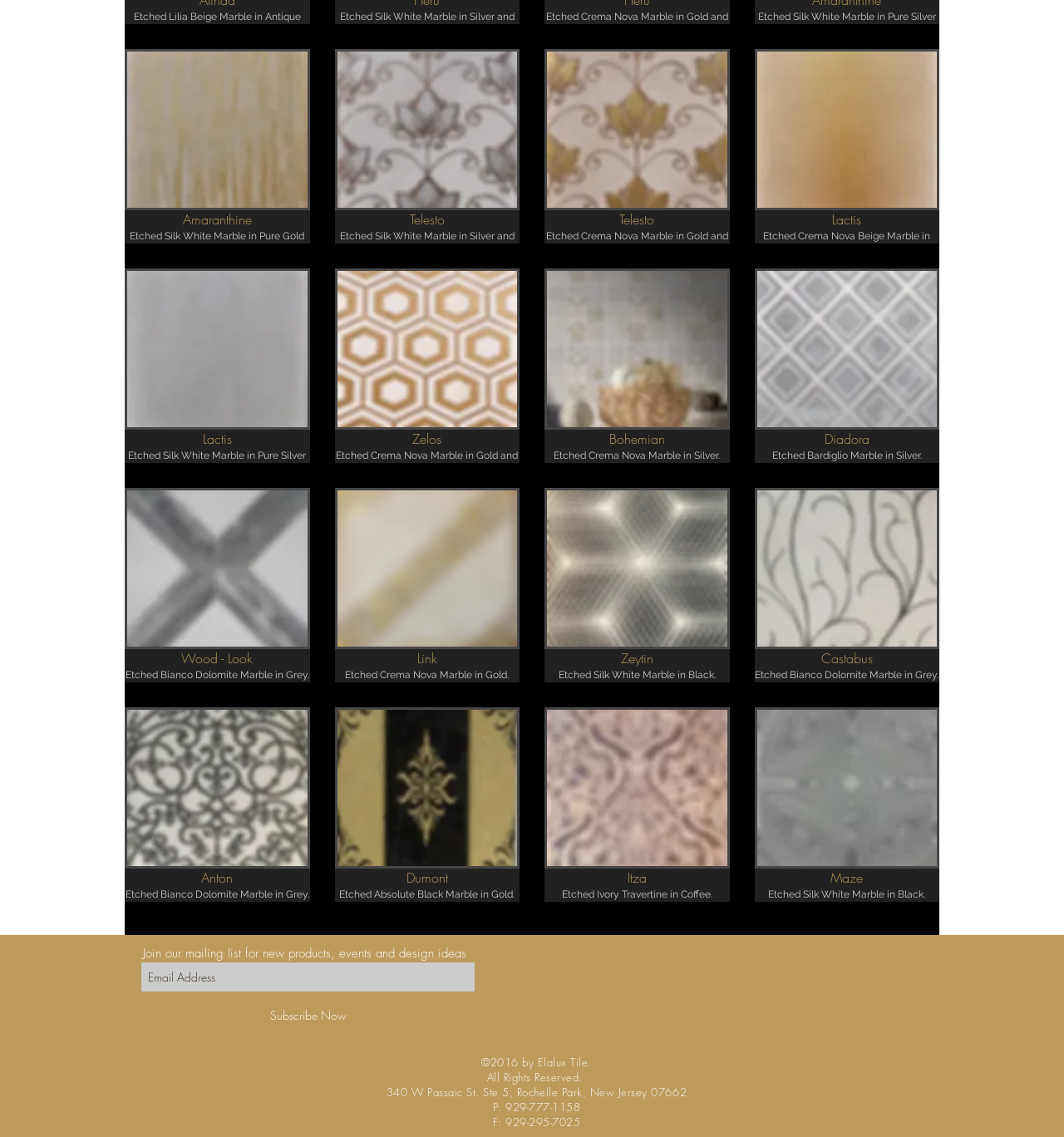Please answer the following question using a single word or phrase: 
What is the company name mentioned on this webpage?

Elalux Tile